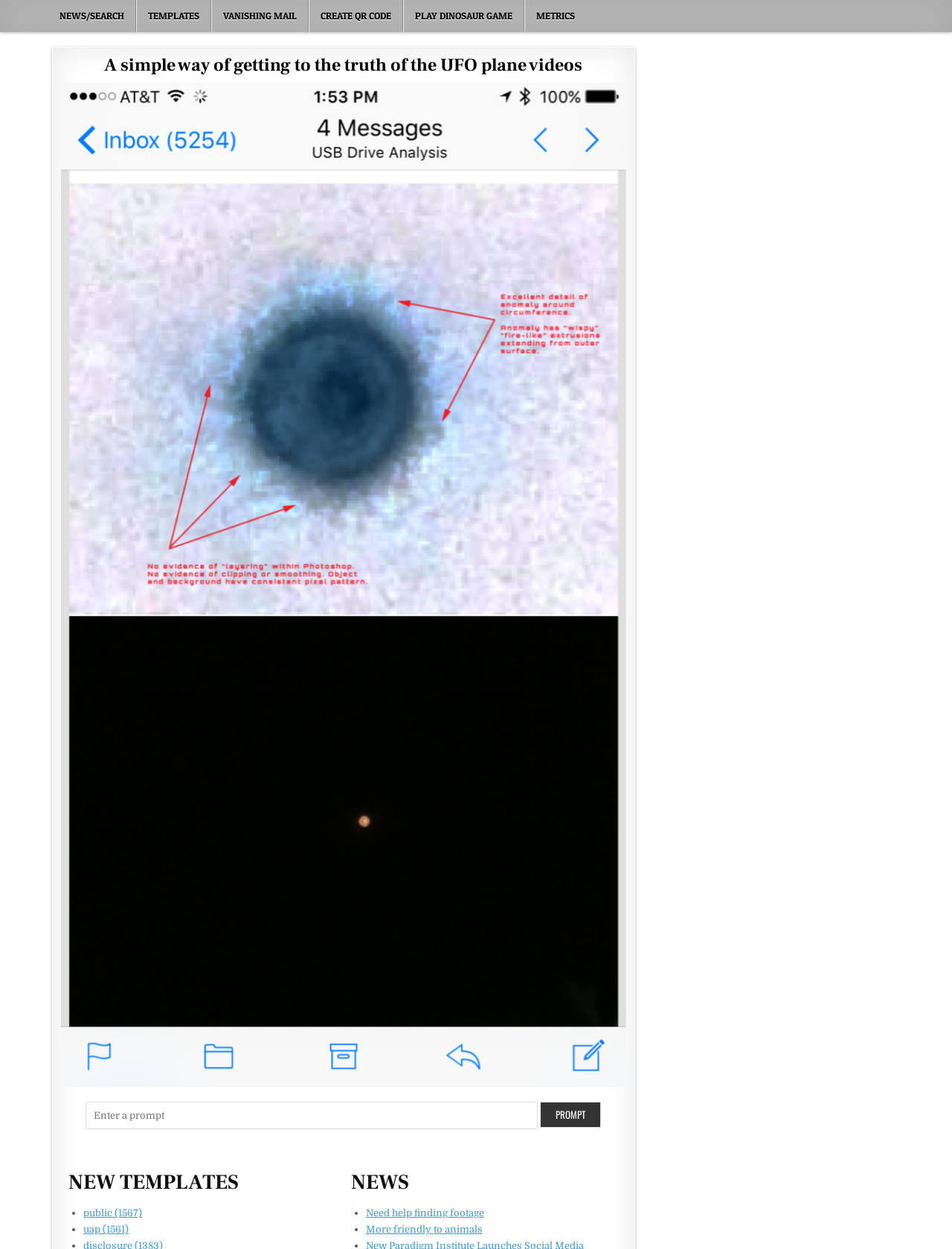Please identify the bounding box coordinates of where to click in order to follow the instruction: "Click on PROMPT button".

[0.567, 0.882, 0.631, 0.903]